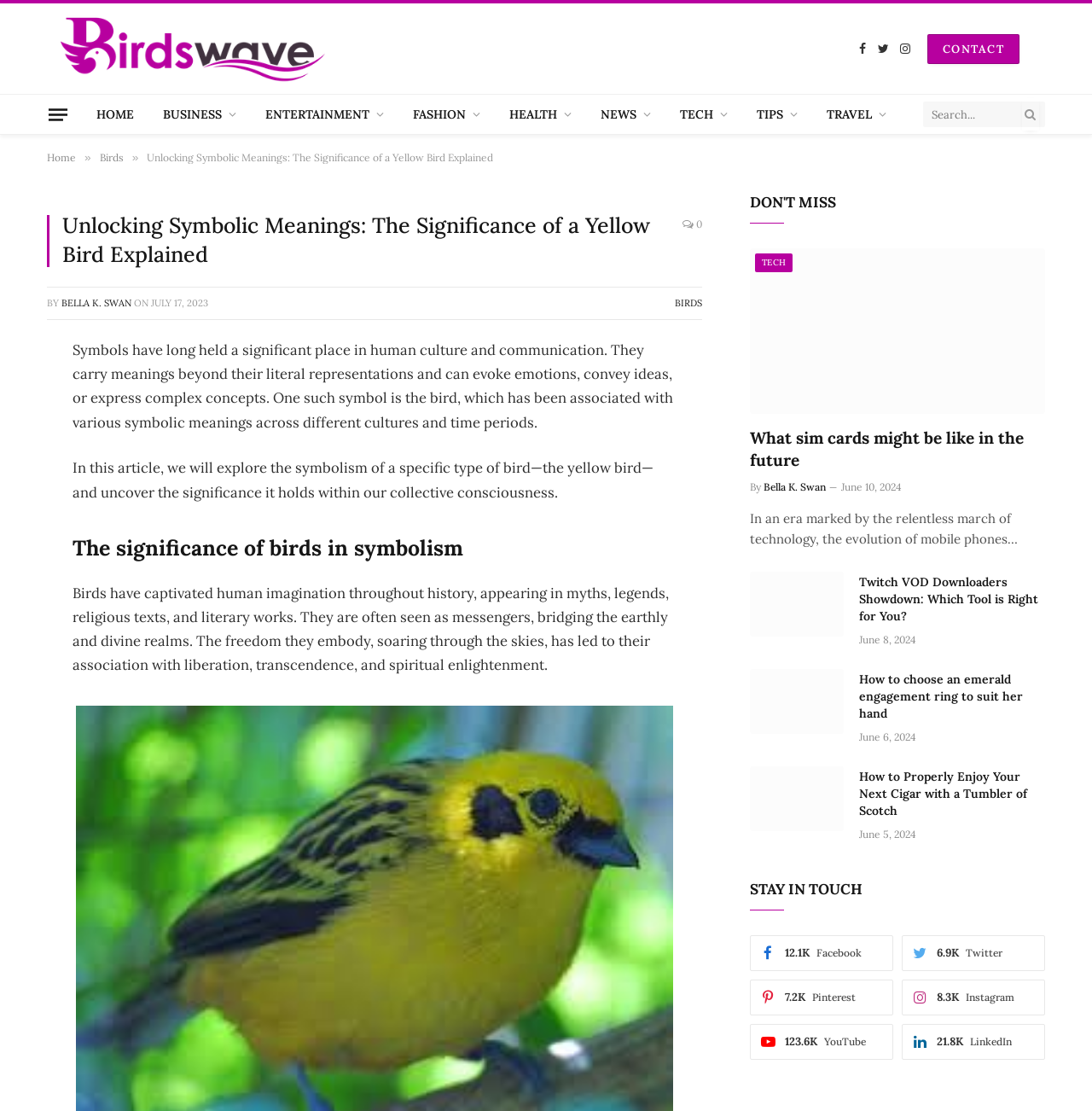Identify the bounding box for the UI element that is described as follows: "Bella K. Swan".

[0.056, 0.268, 0.12, 0.278]